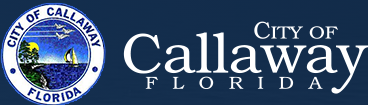What is the font style of the text 'CITY OF Callaway'?
Look at the image and respond to the question as thoroughly as possible.

The caption describes the font style of the text 'CITY OF Callaway' as bold and modern, which is in contrast to the lighter style used for the text 'FLORIDA'.